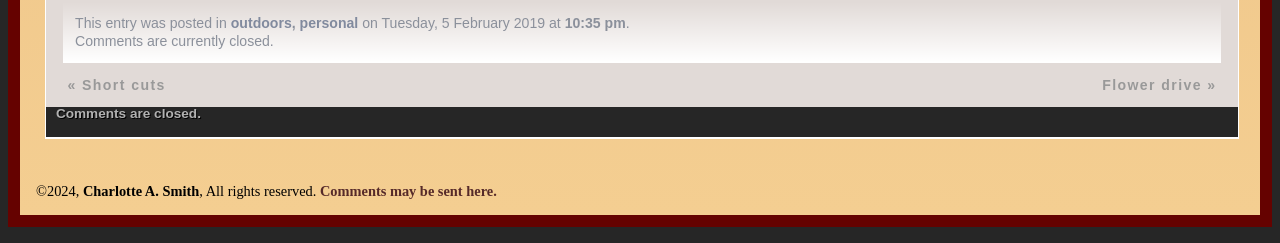Utilize the details in the image to give a detailed response to the question: What is the status of comments?

The status of comments can be determined by the text 'Comments are currently closed.' and 'Comments are closed.' which appear on the webpage, indicating that comments are not allowed.